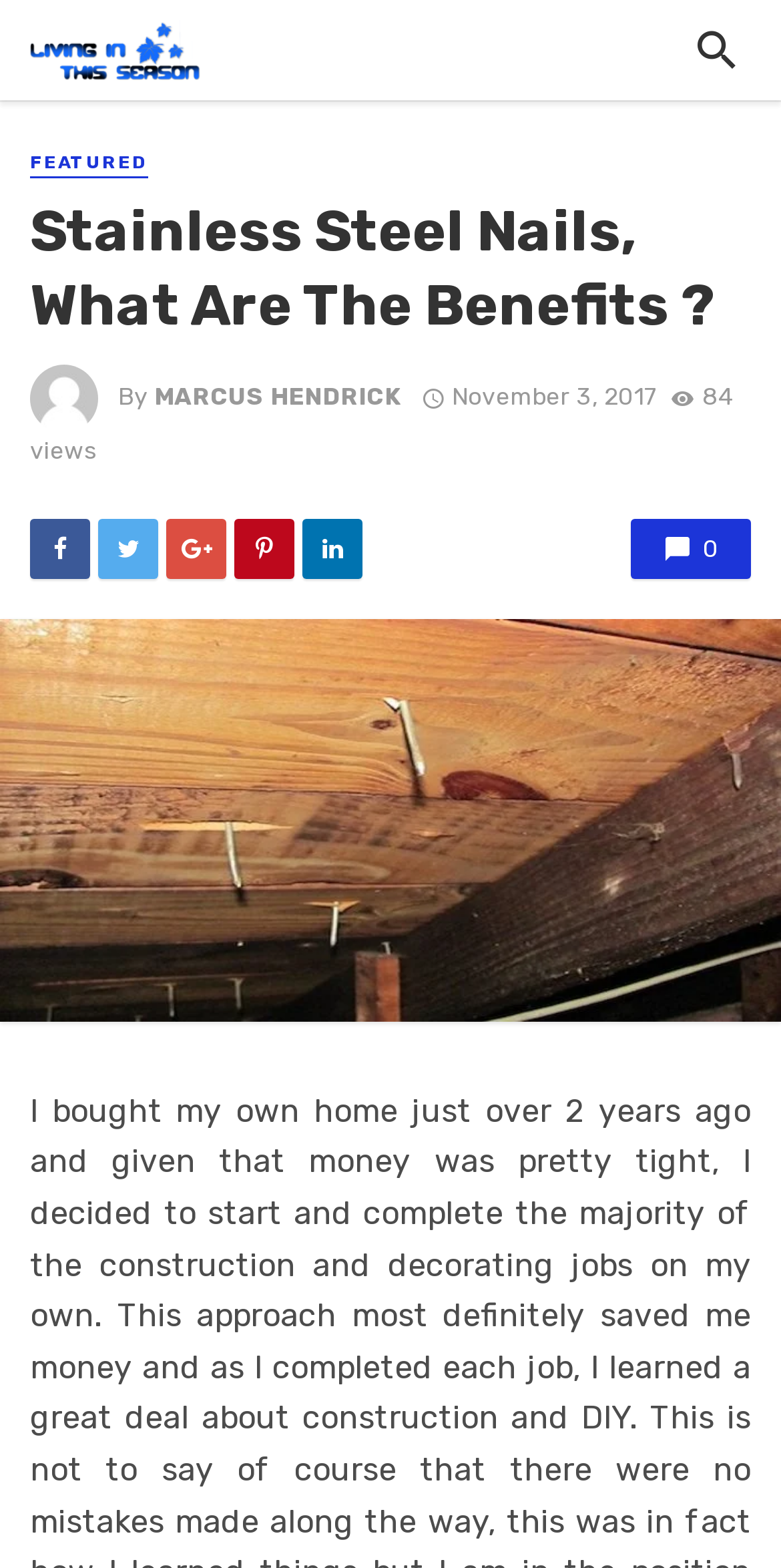Offer a detailed explanation of the webpage layout and contents.

The webpage appears to be a blog post titled "Stainless Steel Nails, What Are The Benefits?" on a website called "Living In This Season". At the top left corner, there is a logo image with a corresponding link. On the top right corner, there is a button with an icon.

Below the button, there is a header section that spans the entire width of the page. Within this section, there is a link to "FEATURED" content on the left, followed by the title of the blog post "Stainless Steel Nails, What Are The Benefits?" in a larger font. To the right of the title, there is an image of the author, Marcus Hendrick, along with a "By" label and a link to the author's profile. The publication date and time, "November 3, 2017 at 1:03 pm", are also displayed in this section, along with the number of views, "84 views", on the far right.

Below the header section, there are six social media links, each represented by an icon, arranged horizontally across the page. These links are for sharing the blog post on various platforms.